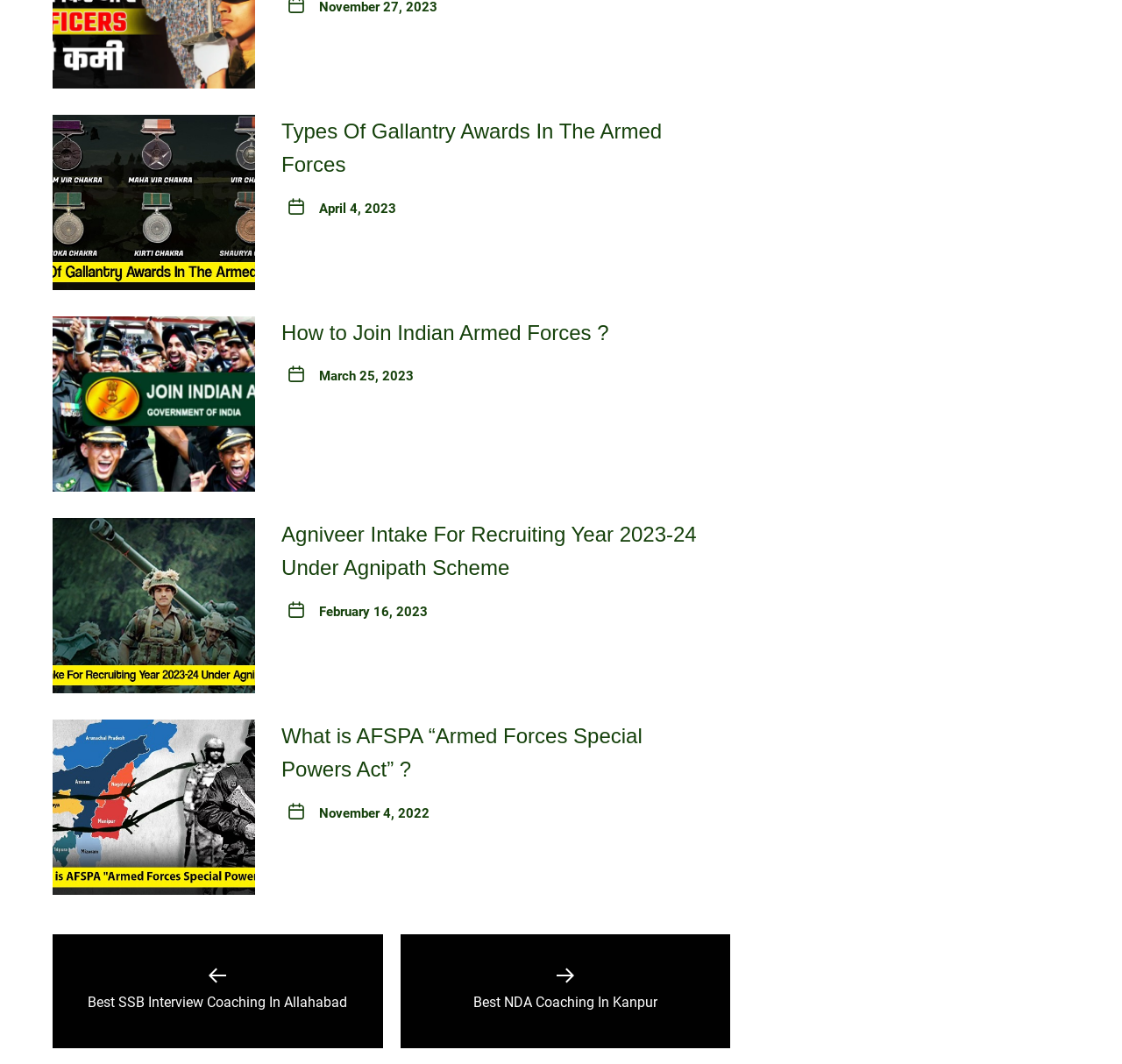What is the topic of the last link?
Using the picture, provide a one-word or short phrase answer.

AFSPA